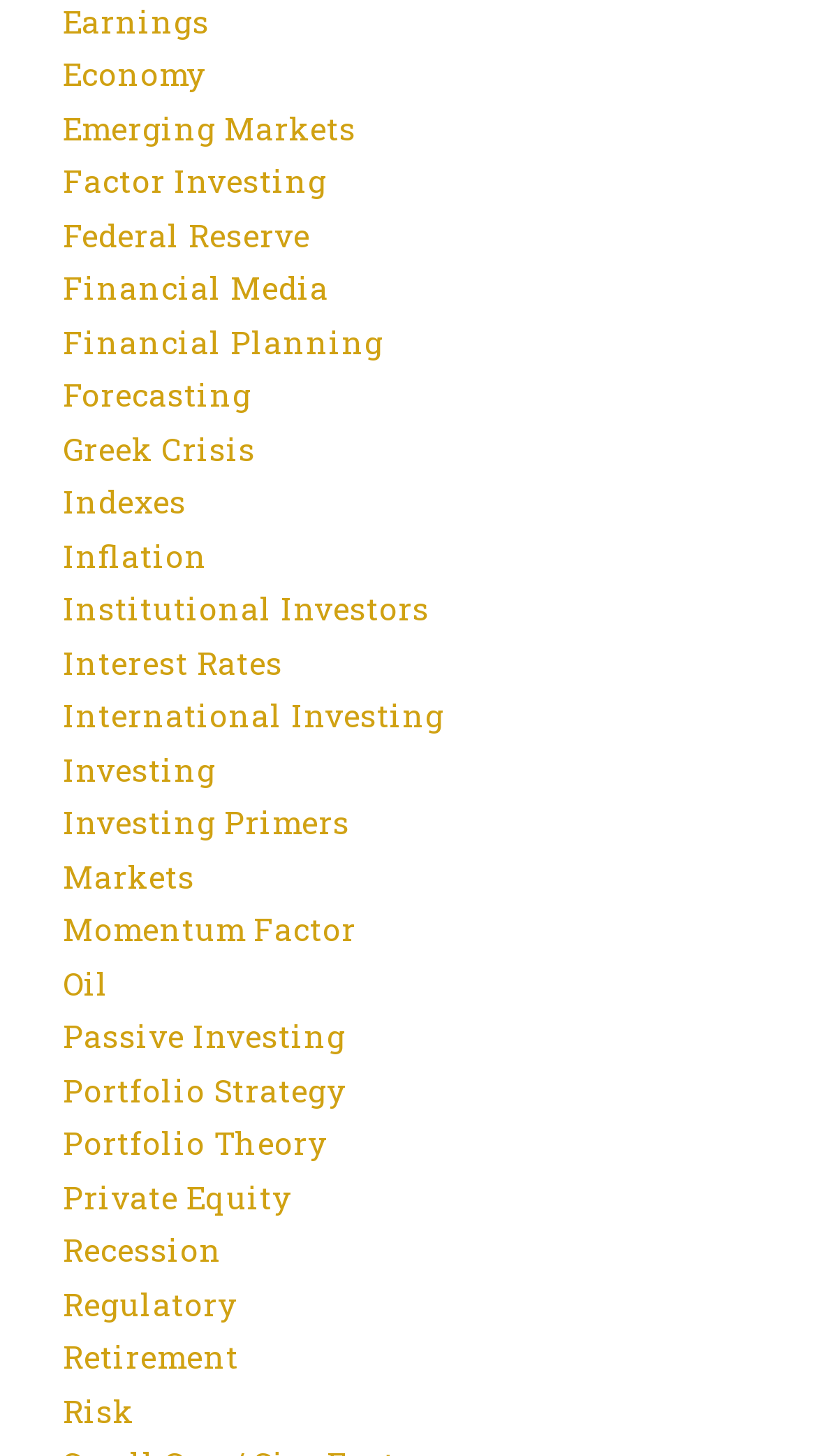How many items are related to 'Federal Reserve'?
Please provide a comprehensive answer based on the details in the screenshot.

The link 'Federal Reserve' has 104 items, which can be found by looking at the text description of the link.